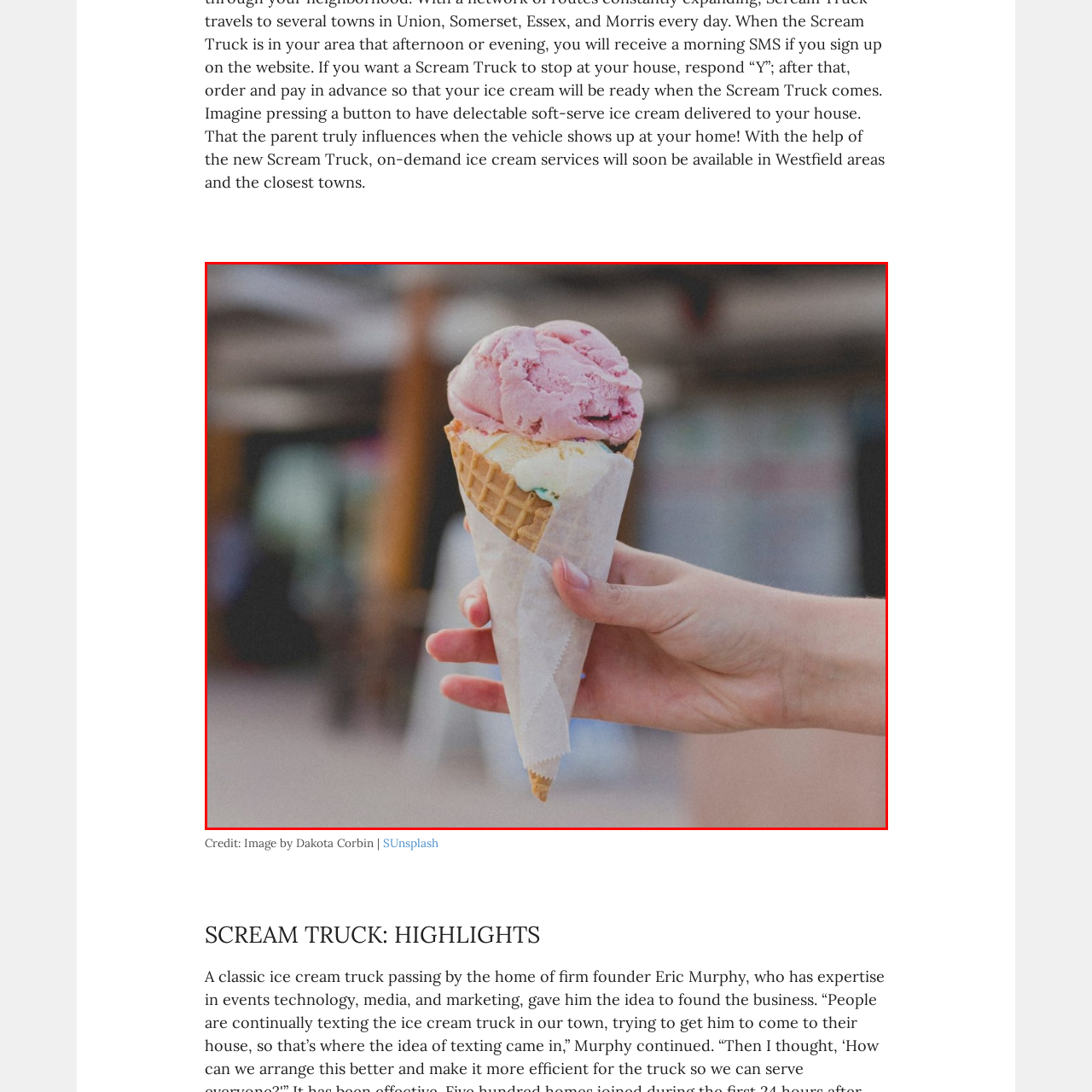Thoroughly describe the scene captured inside the red-bordered image.

The image features a delicious ice cream cone held in a hand, showcasing two scoops of vibrant ice cream: the top scoop is a rich pink, while the bottom scoop is a creamy vanilla or butter color with a hint of green, suggesting perhaps a mint flavor. The cone itself is perfectly crisp, with a classic waffle design, and is wrapped in a paper napkin for easy handling. In the background, a blurred scene suggests a lively outdoor setting, hinting at a warm day and the enjoyment of sweet treats. This delightful portrayal of ice cream evokes feelings of nostalgia and the simple pleasures of summer outings. Captured by Dakota Corbin, this image beautifully represents the joy of indulging in a classic favorite.